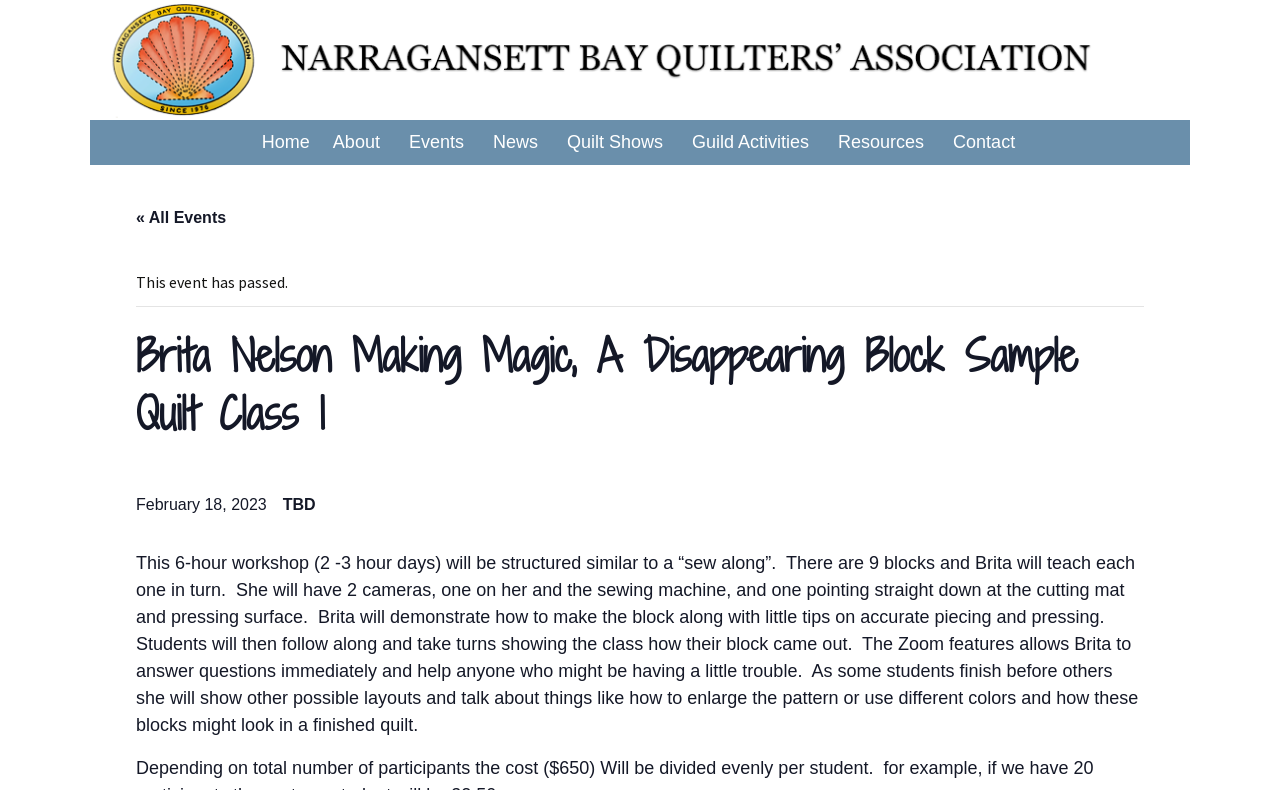Bounding box coordinates are specified in the format (top-left x, top-left y, bottom-right x, bottom-right y). All values are floating point numbers bounded between 0 and 1. Please provide the bounding box coordinate of the region this sentence describes: Narragansett Bay Quilters Association

[0.07, 0.0, 0.93, 0.152]